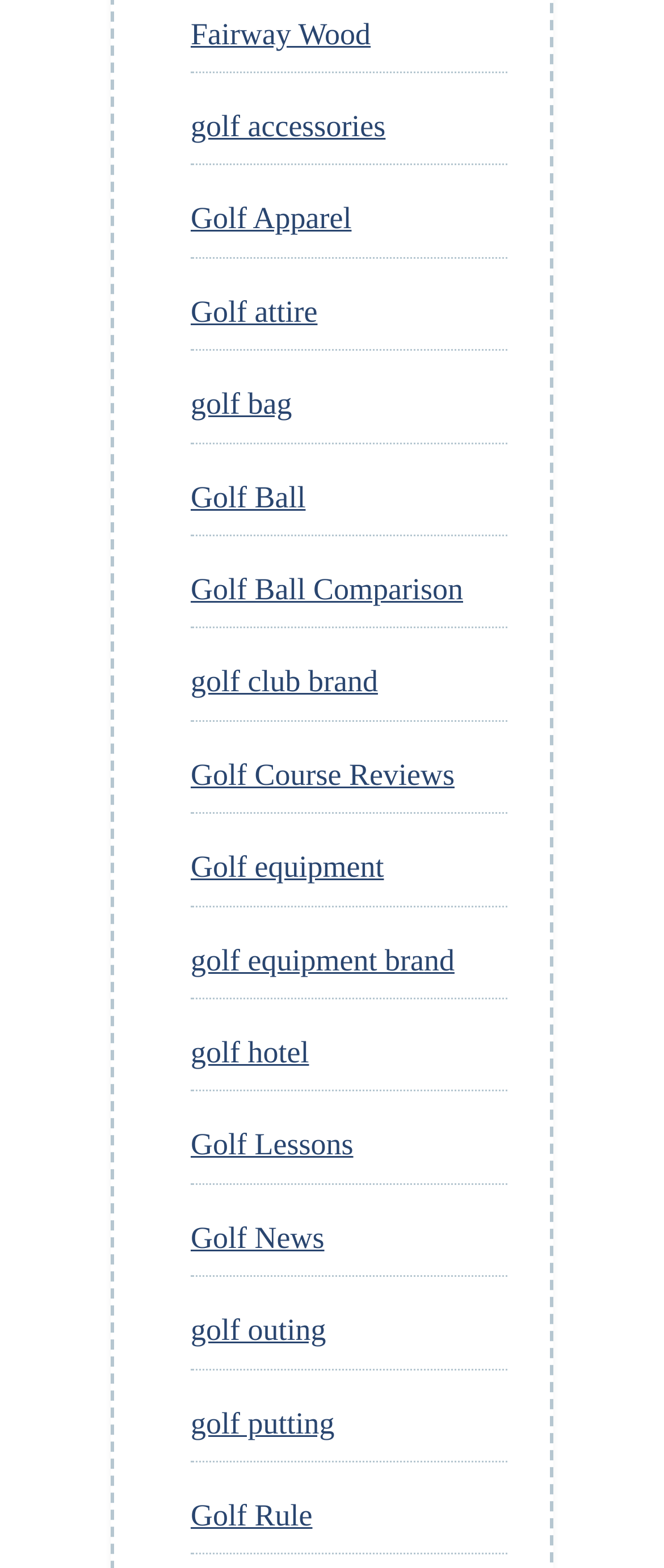Provide the bounding box coordinates of the UI element that matches the description: "Sea Base".

None